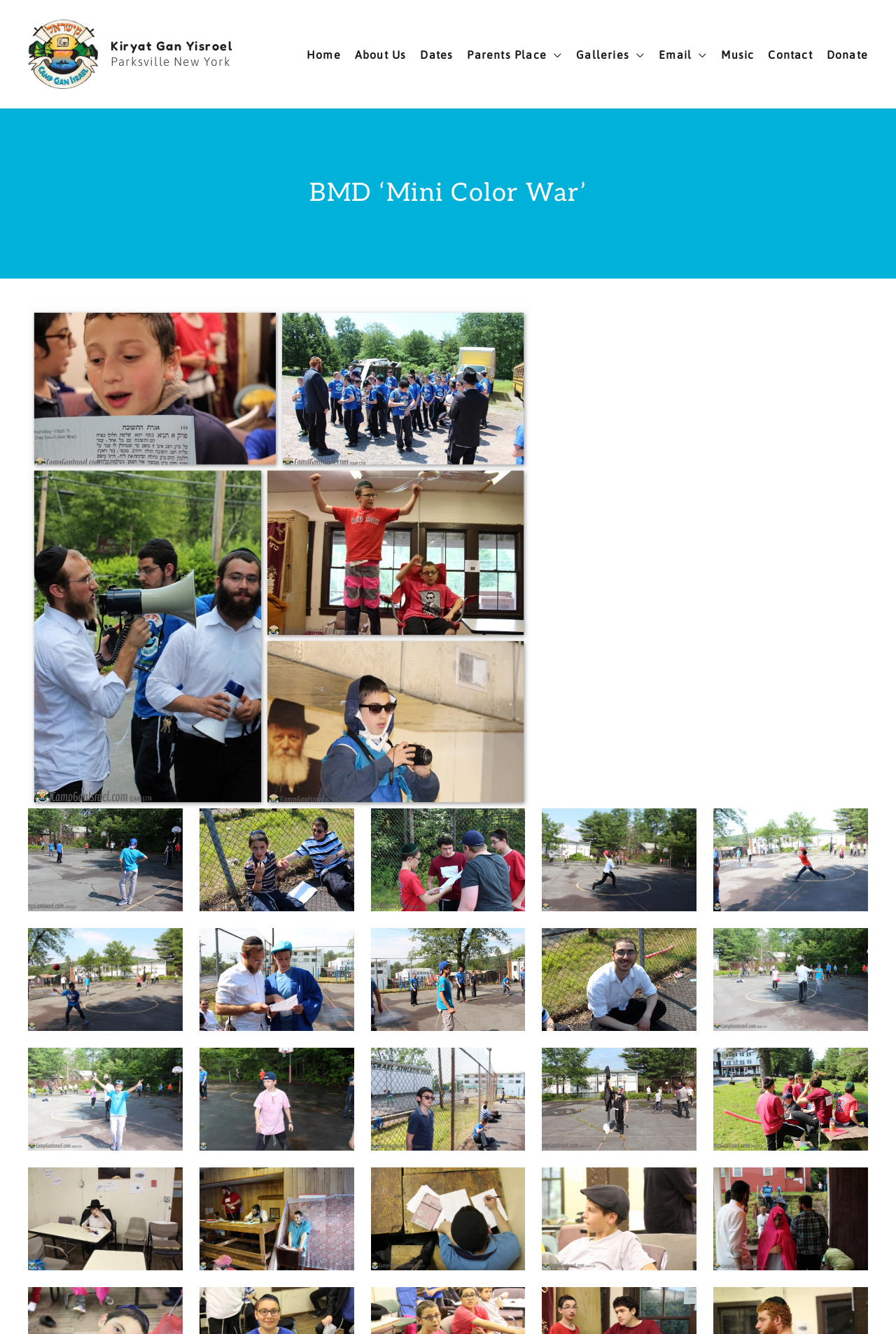Locate the bounding box coordinates of the clickable area to execute the instruction: "Go to the 'About Us' page". Provide the coordinates as four float numbers between 0 and 1, represented as [left, top, right, bottom].

[0.38, 0.037, 0.453, 0.045]